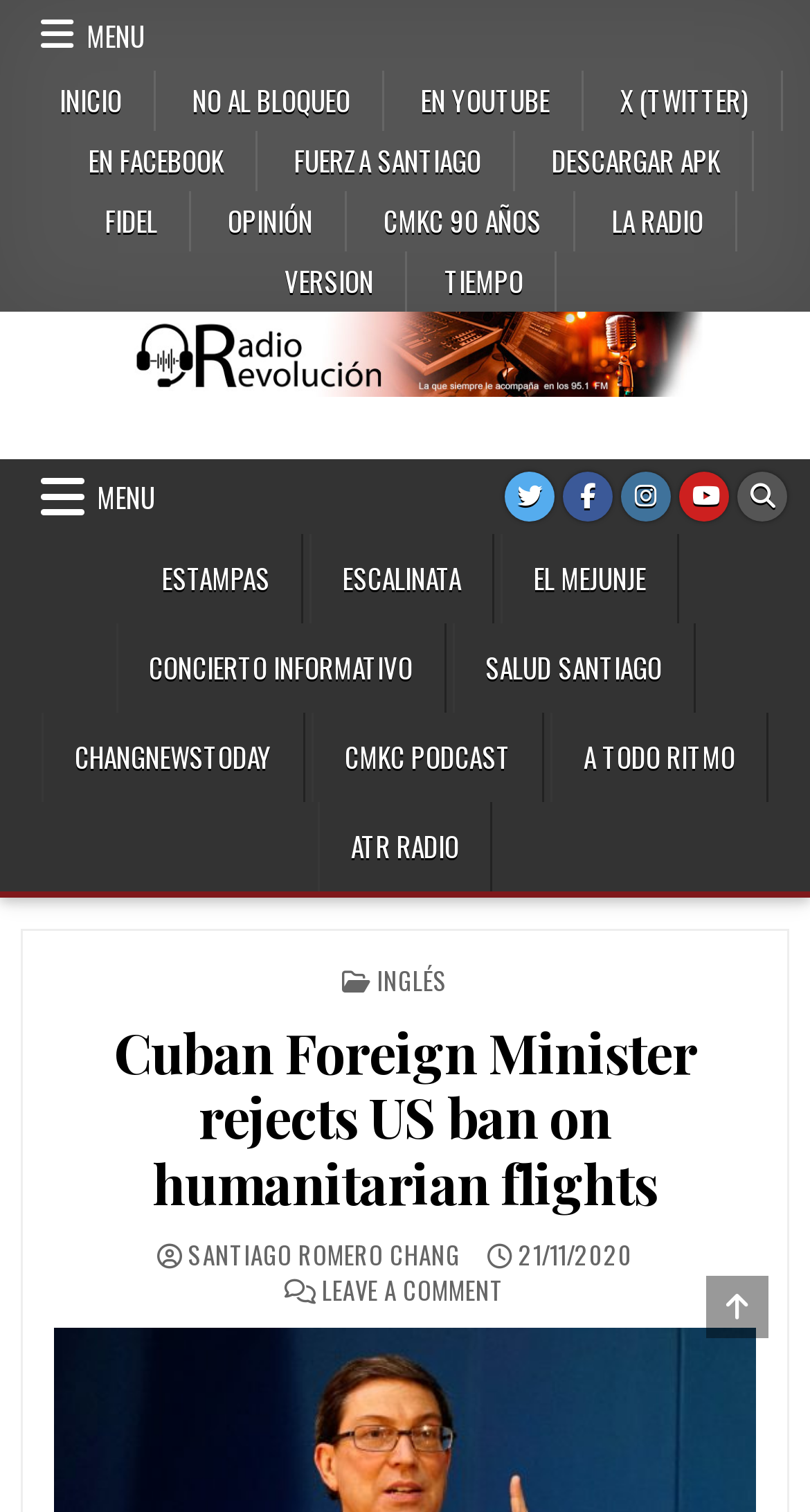Predict the bounding box coordinates for the UI element described as: "A TODO RITMO". The coordinates should be four float numbers between 0 and 1, presented as [left, top, right, bottom].

[0.679, 0.472, 0.949, 0.531]